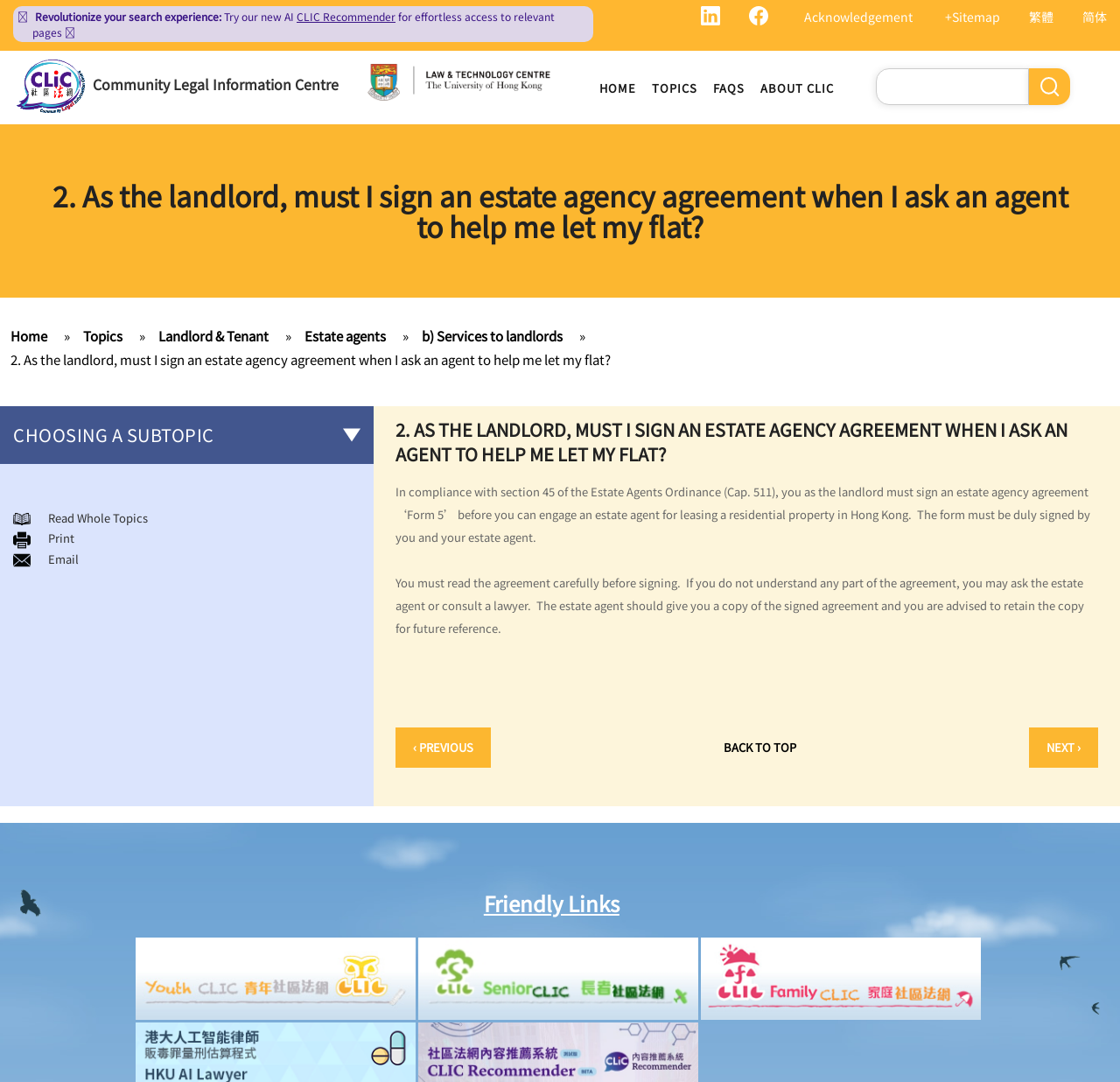Refer to the image and answer the question with as much detail as possible: What is the name of the organization that provides information on tenancy matters in Hong Kong?

The webpage is provided by the Community Legal Information Centre (CLIC), which suggests that it is an organization that provides information on tenancy matters in Hong Kong.